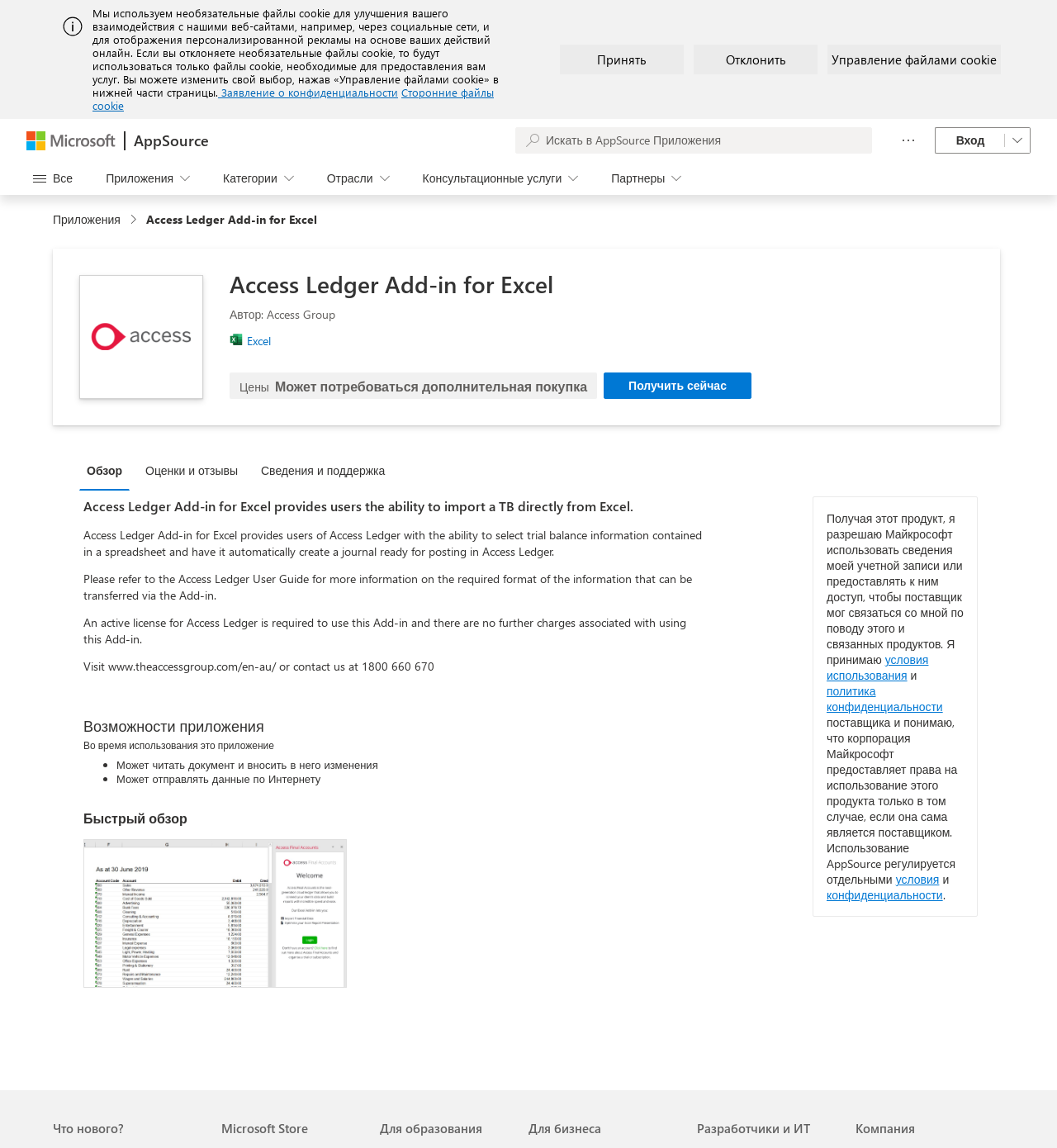Identify the bounding box coordinates of the clickable region to carry out the given instruction: "View more information about Access Ledger Add-in for Excel".

[0.217, 0.234, 0.934, 0.26]